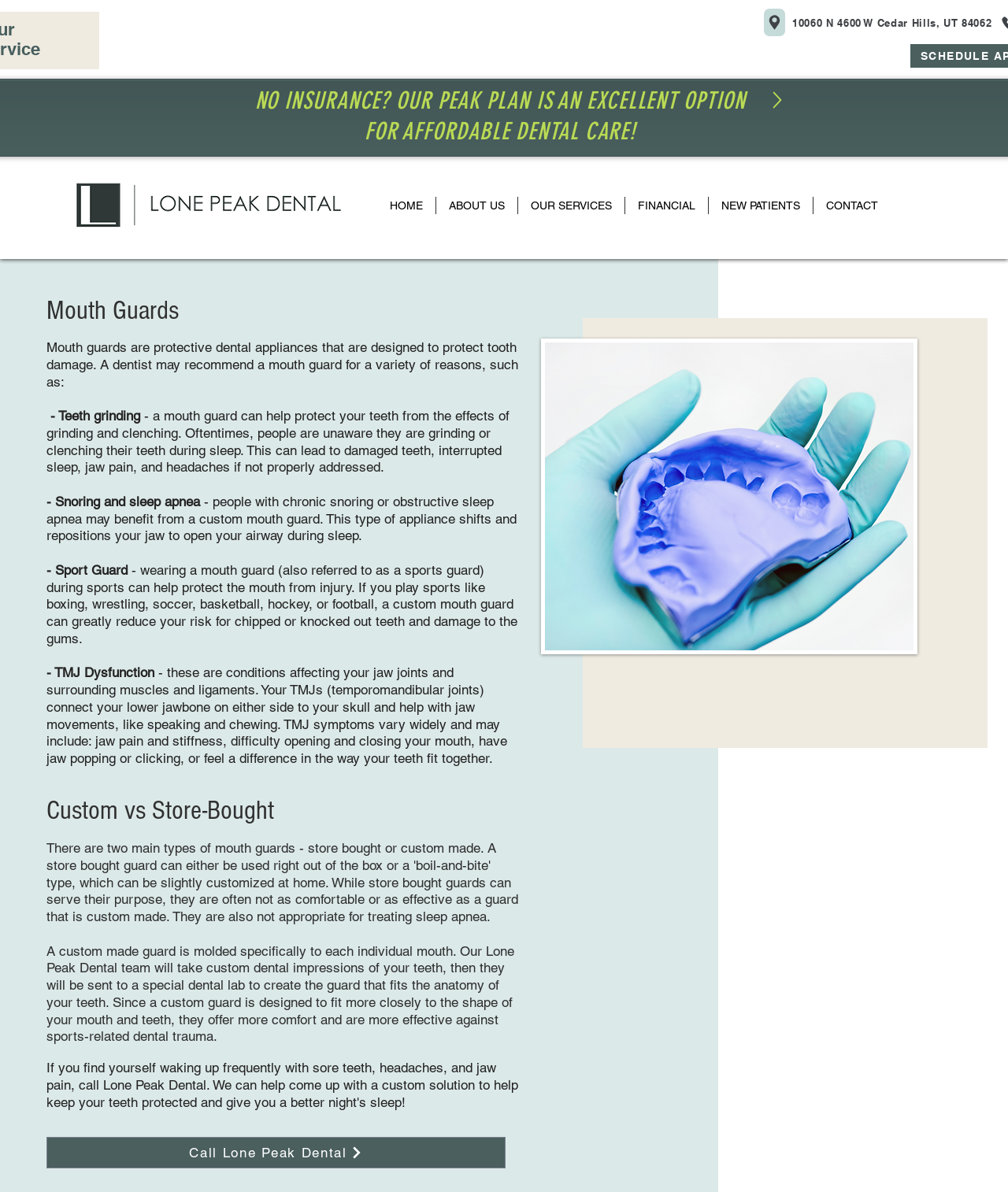Please reply to the following question with a single word or a short phrase:
What is the benefit of a custom mouth guard for people with snoring or sleep apnea?

Shifts and repositions the jaw to open the airway